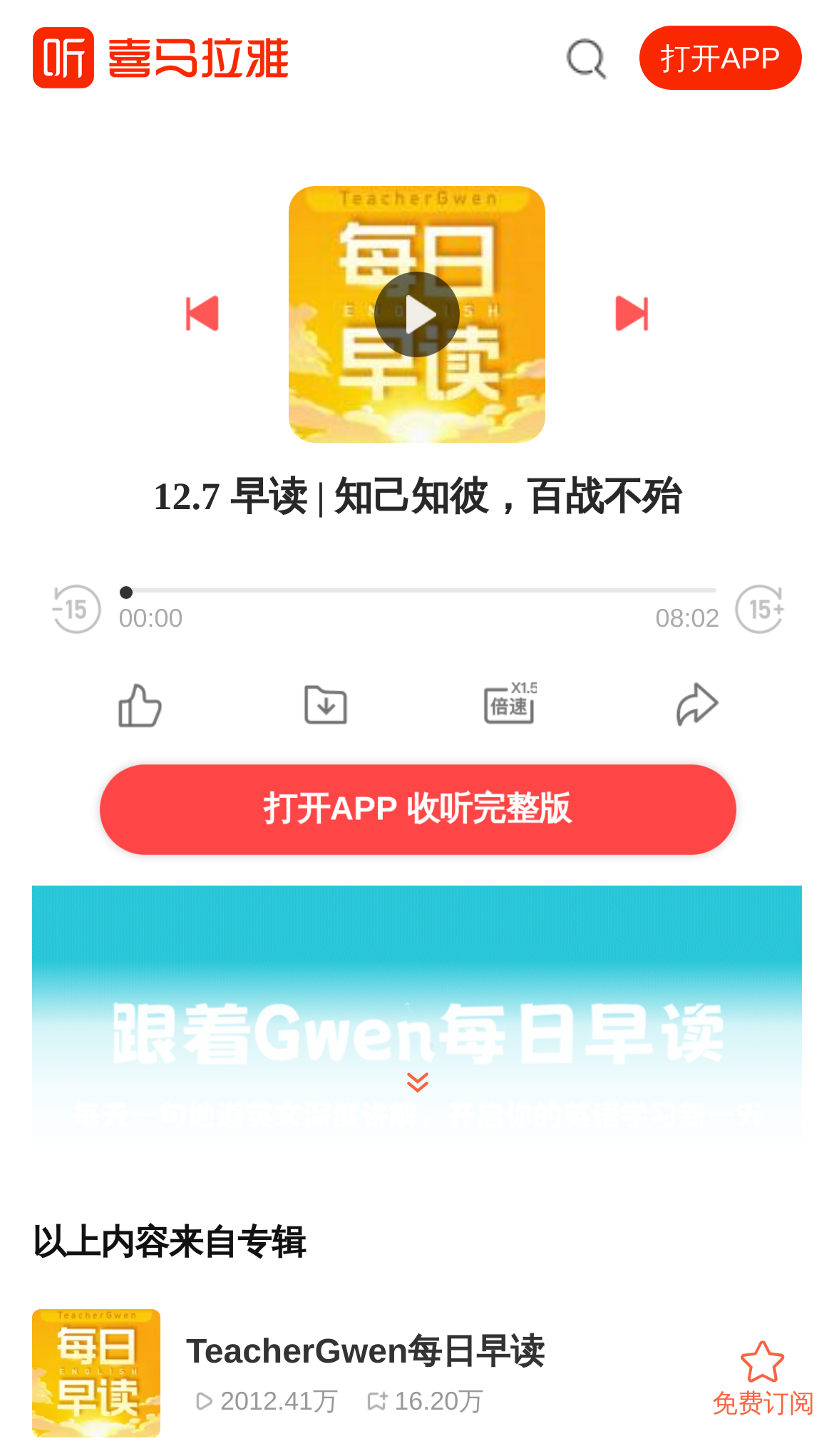Please find and give the text of the main heading on the webpage.

12.7 早读 | 知己知彼，百战不殆